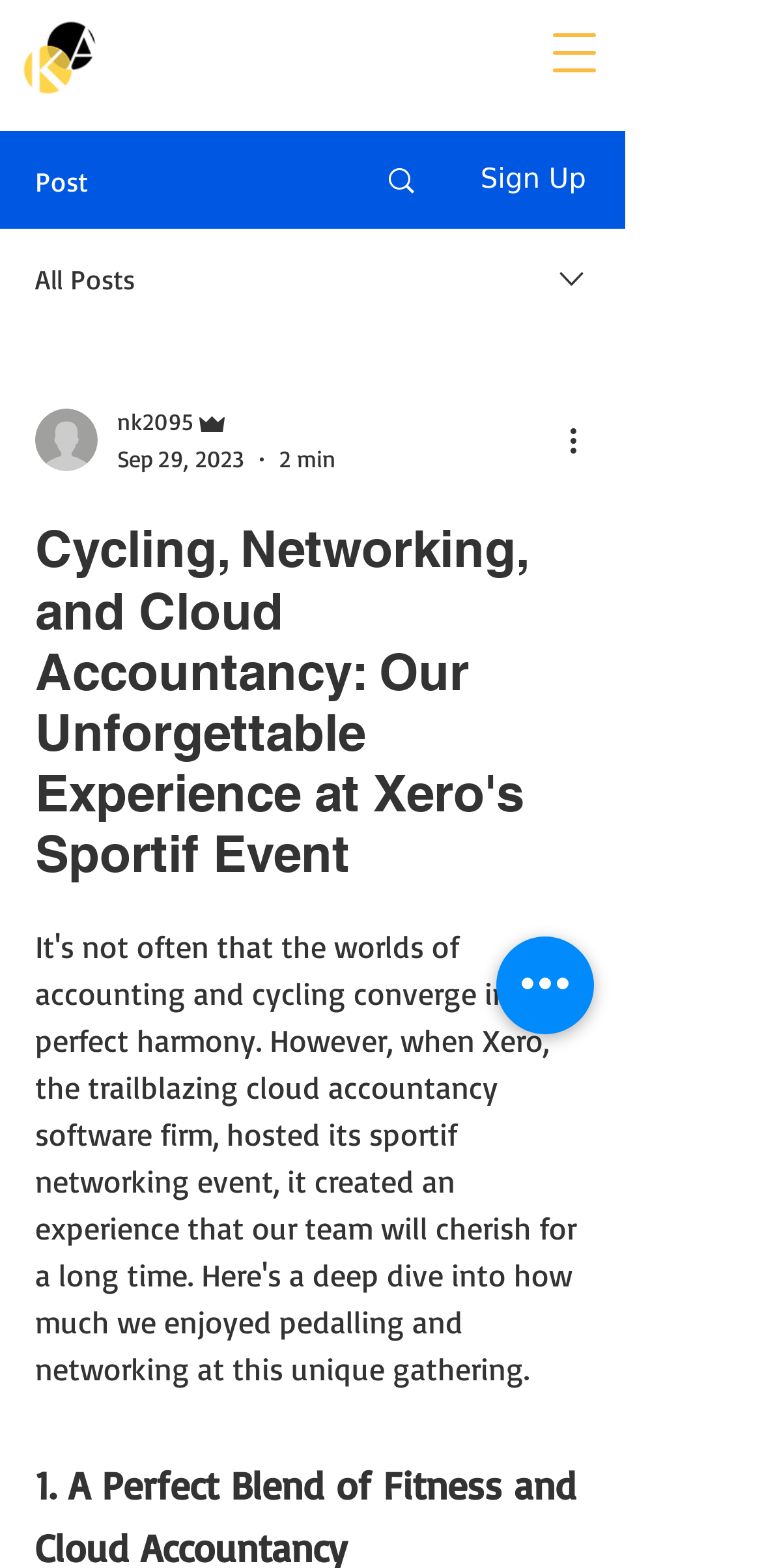Respond with a single word or phrase to the following question: What is the name of the chartered accountants?

Kala Atkinson